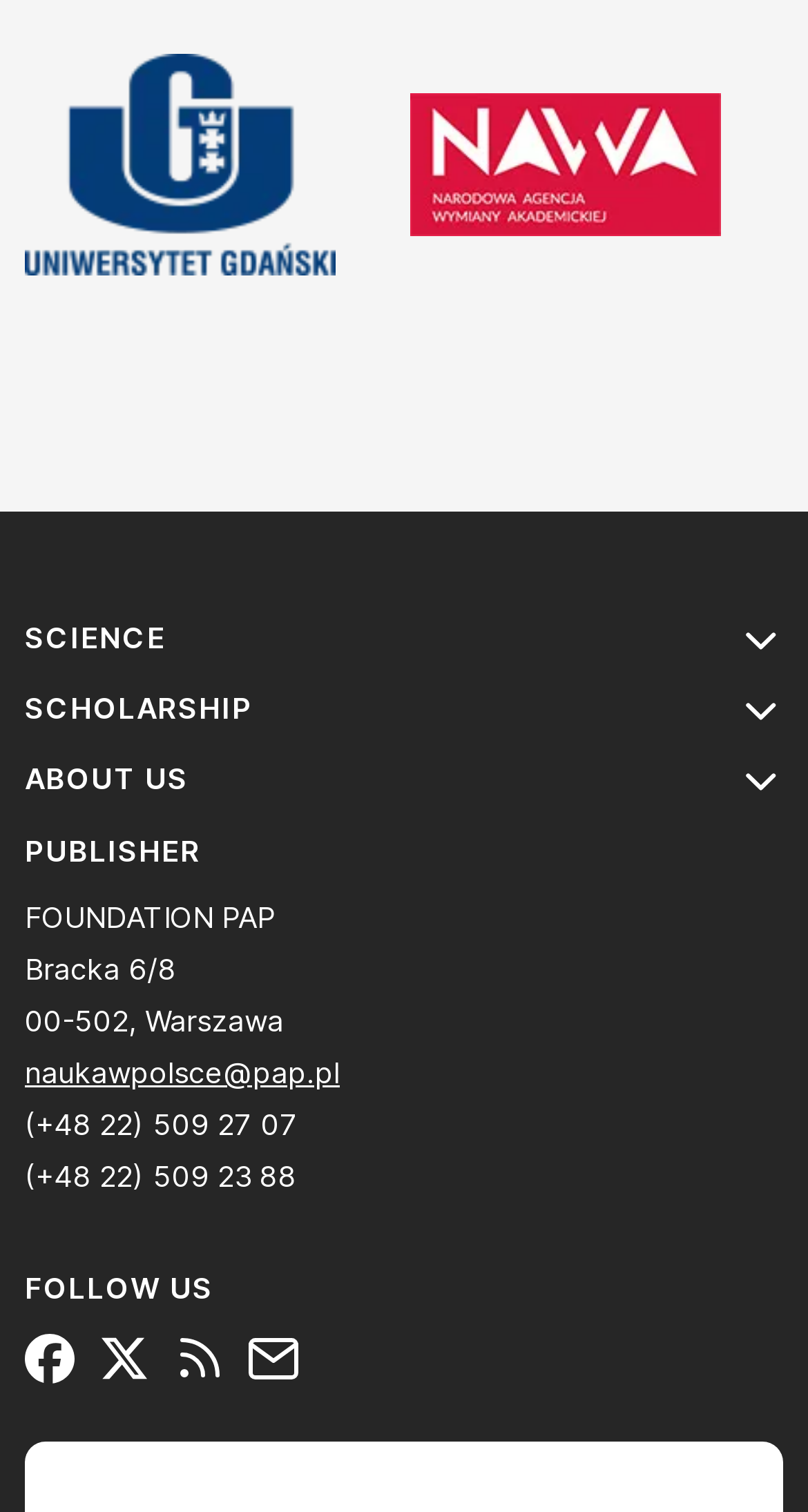Determine the bounding box coordinates for the area you should click to complete the following instruction: "follow on Twitter".

[0.123, 0.885, 0.185, 0.908]